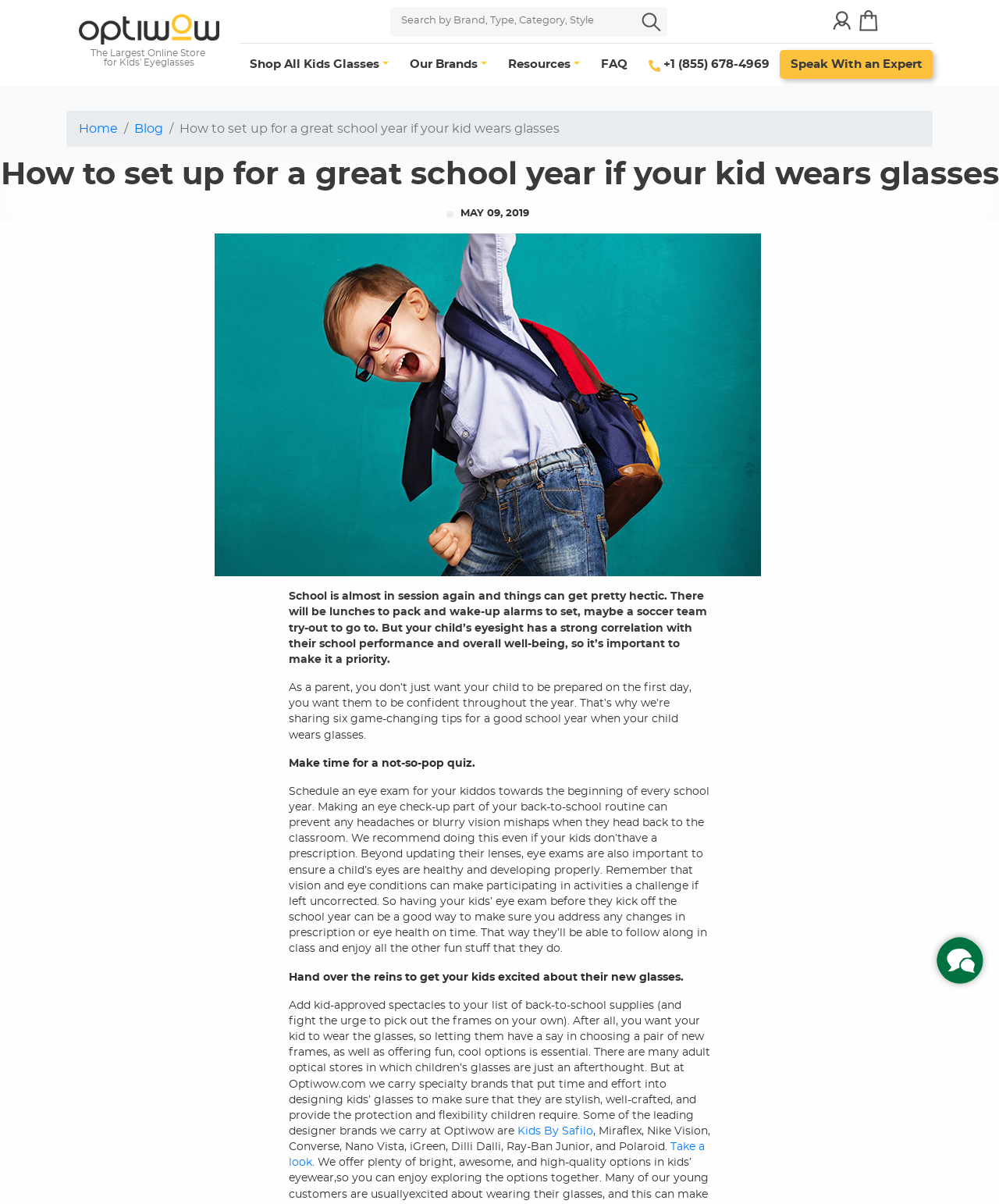Provide your answer to the question using just one word or phrase: What is the purpose of scheduling an eye exam for kids at the beginning of the school year?

To prevent headaches or blurry vision